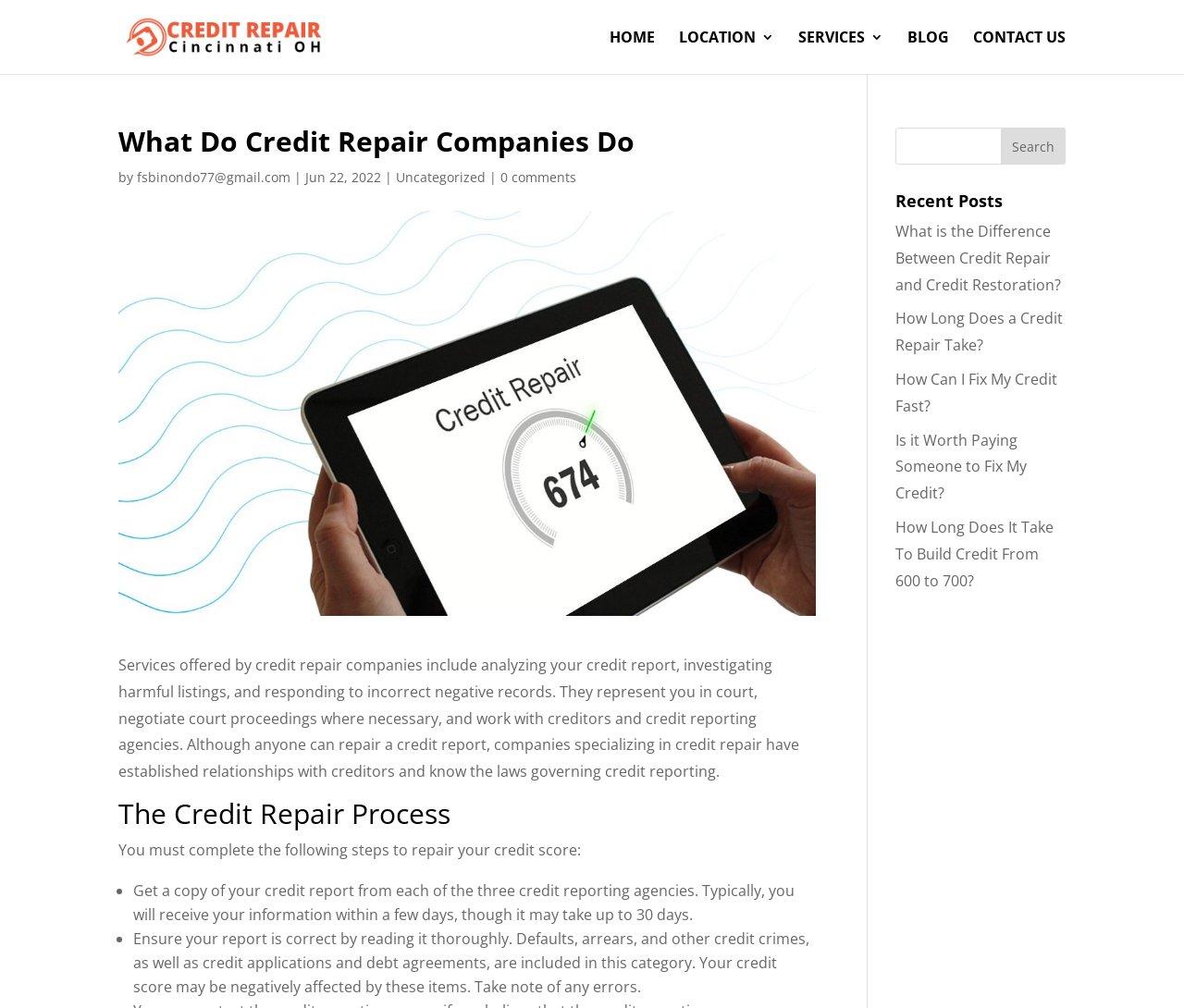Please determine the bounding box coordinates of the area that needs to be clicked to complete this task: 'View the 'Recent Posts''. The coordinates must be four float numbers between 0 and 1, formatted as [left, top, right, bottom].

[0.756, 0.191, 0.9, 0.217]